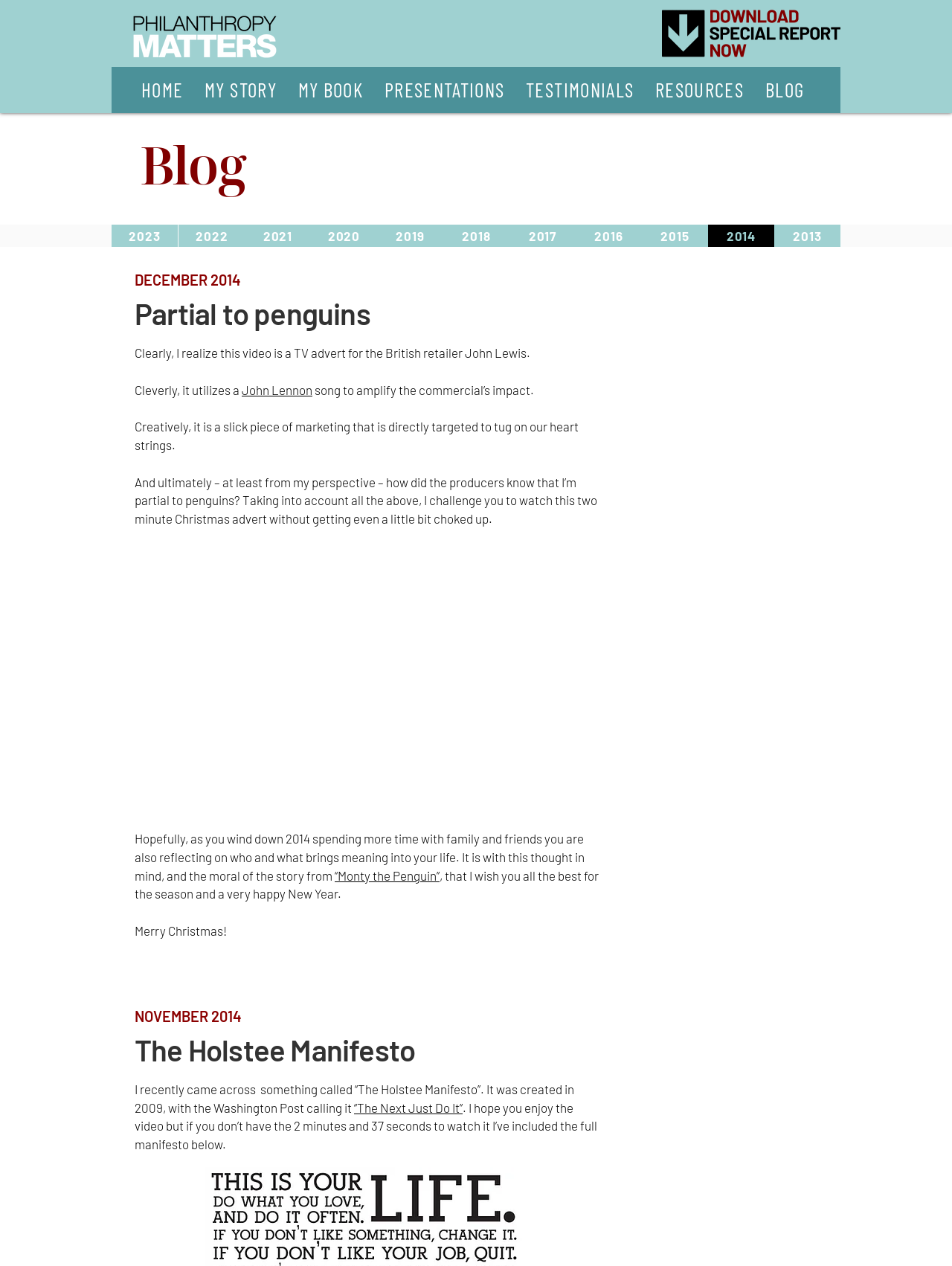Reply to the question with a single word or phrase:
How many navigation links are there?

8